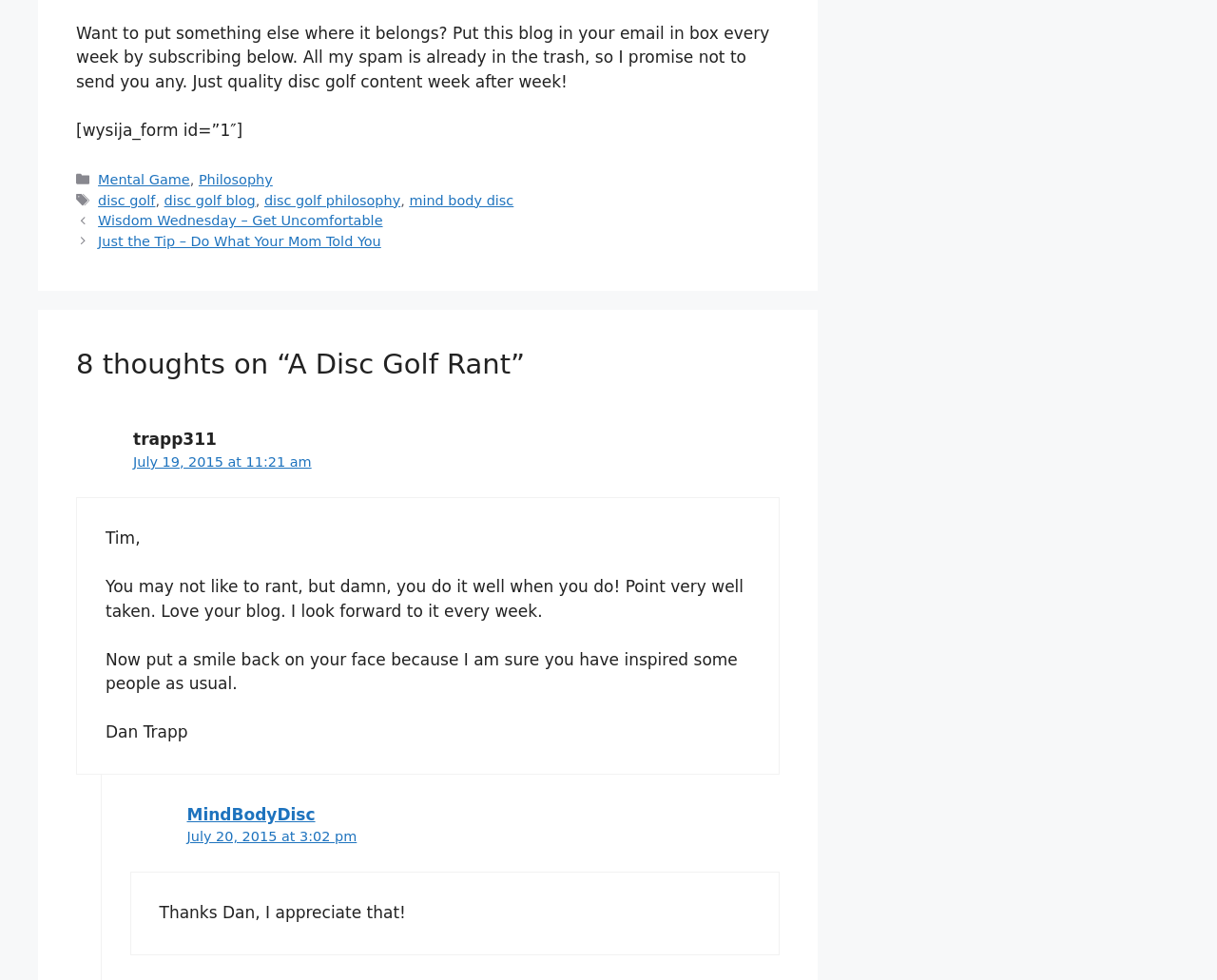Please find and report the bounding box coordinates of the element to click in order to perform the following action: "Select a skill". The coordinates should be expressed as four float numbers between 0 and 1, in the format [left, top, right, bottom].

None